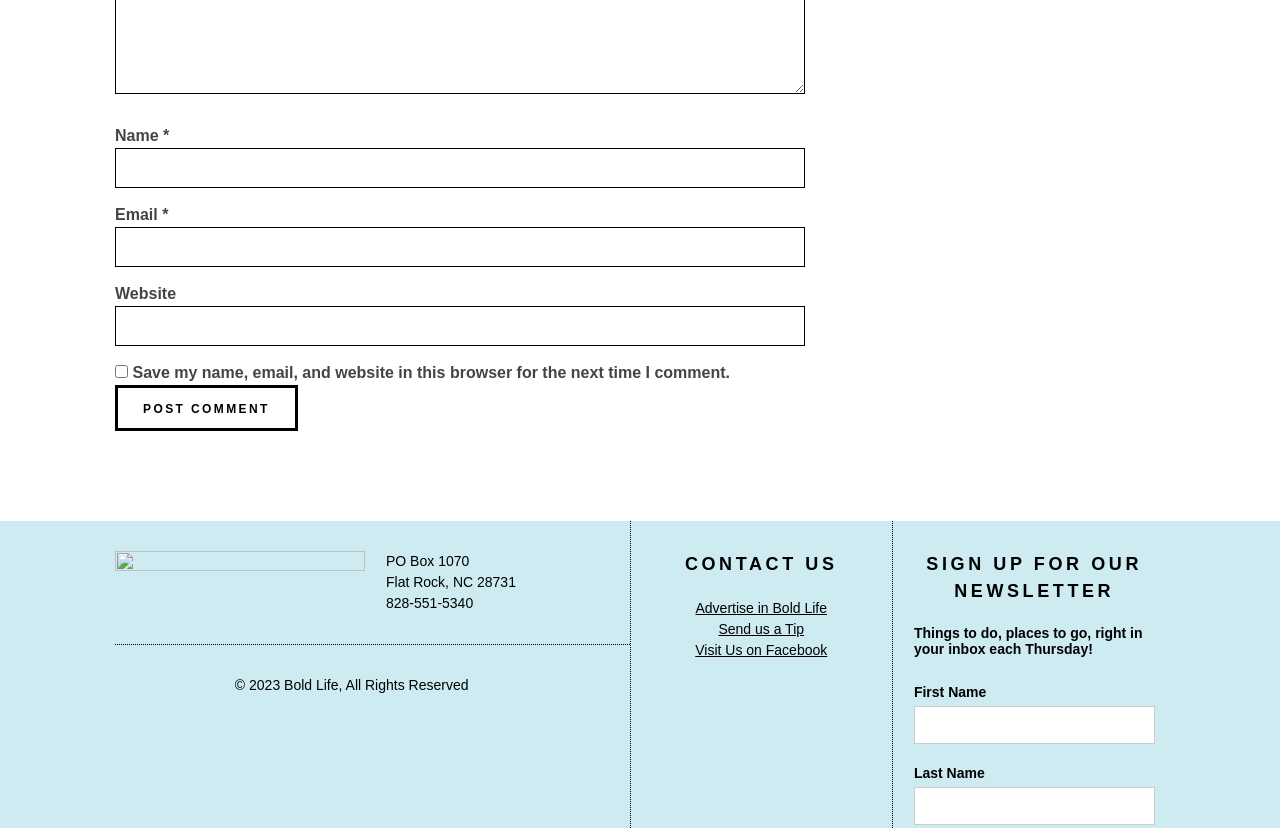Identify the bounding box coordinates of the area you need to click to perform the following instruction: "Enter your name".

[0.09, 0.179, 0.629, 0.227]